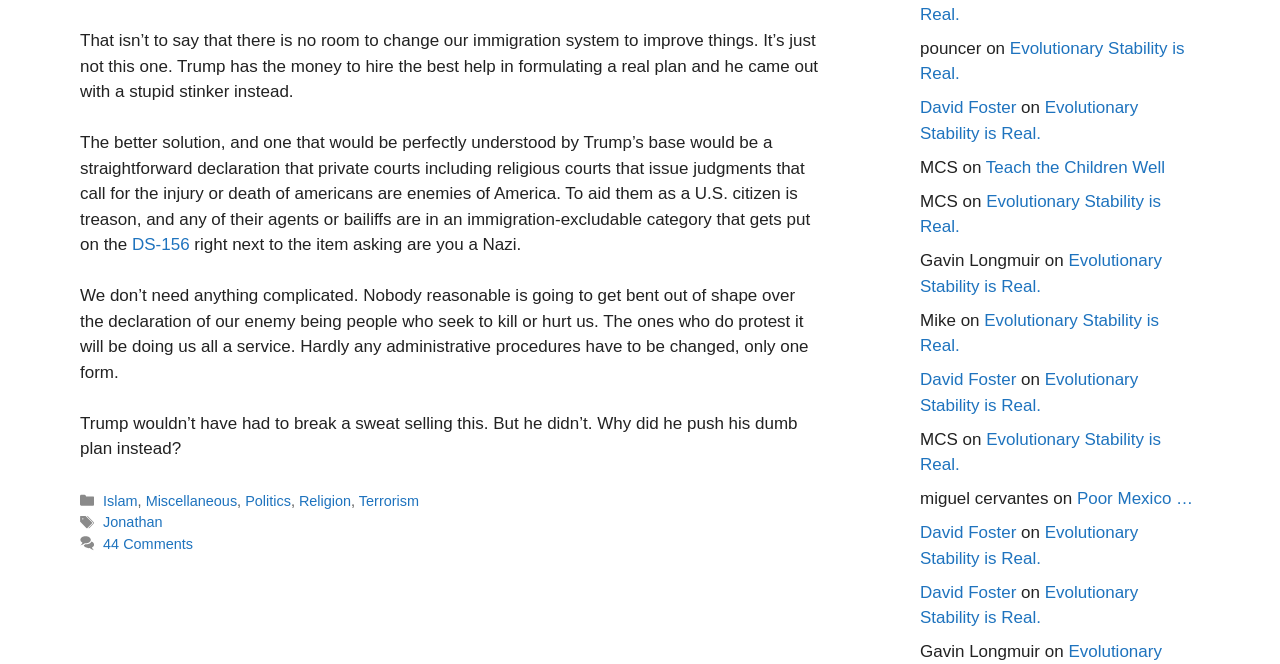From the webpage screenshot, predict the bounding box coordinates (top-left x, top-left y, bottom-right x, bottom-right y) for the UI element described here: Poor Mexico …

[0.841, 0.736, 0.932, 0.765]